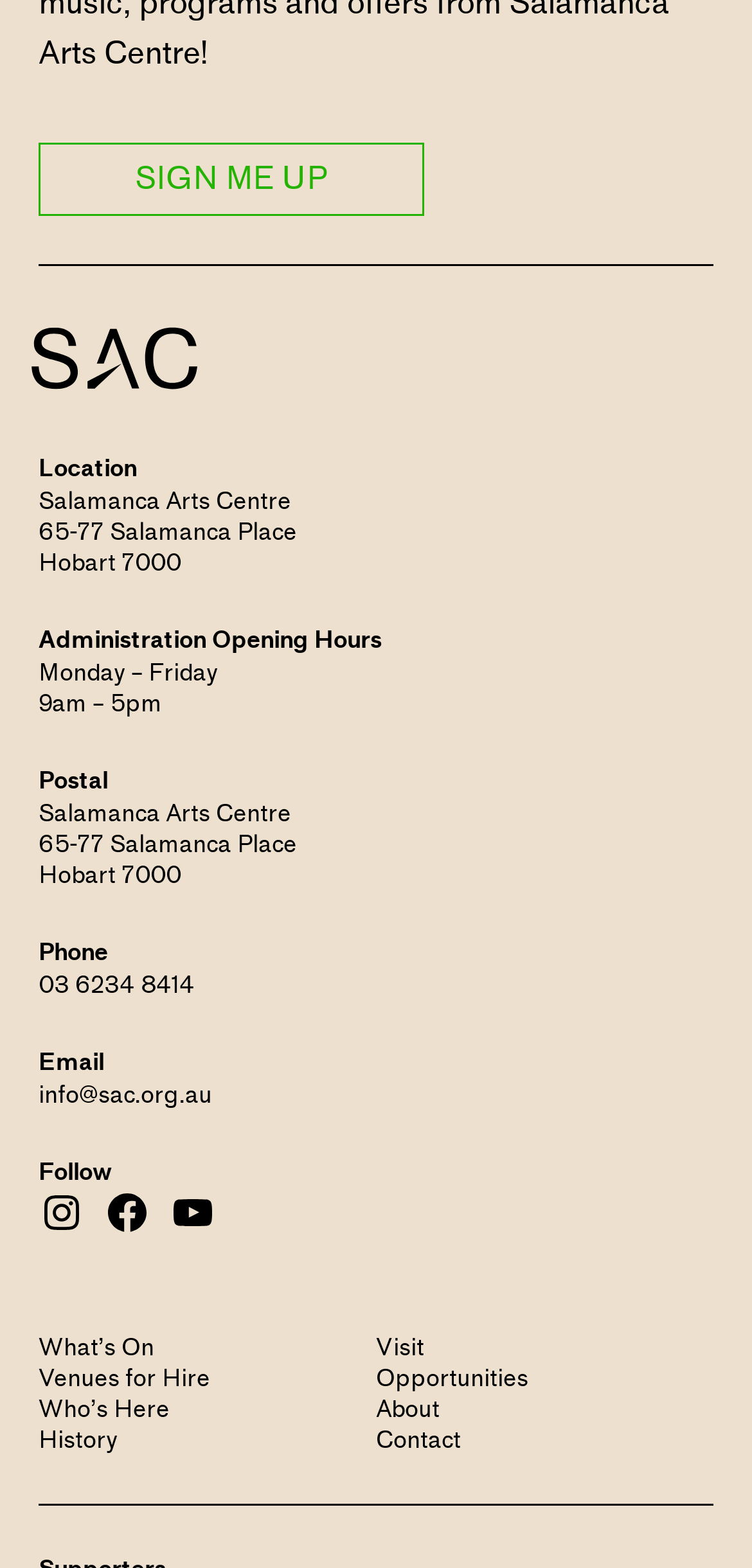Could you determine the bounding box coordinates of the clickable element to complete the instruction: "Contact Sal Arts"? Provide the coordinates as four float numbers between 0 and 1, i.e., [left, top, right, bottom].

[0.5, 0.909, 0.949, 0.929]